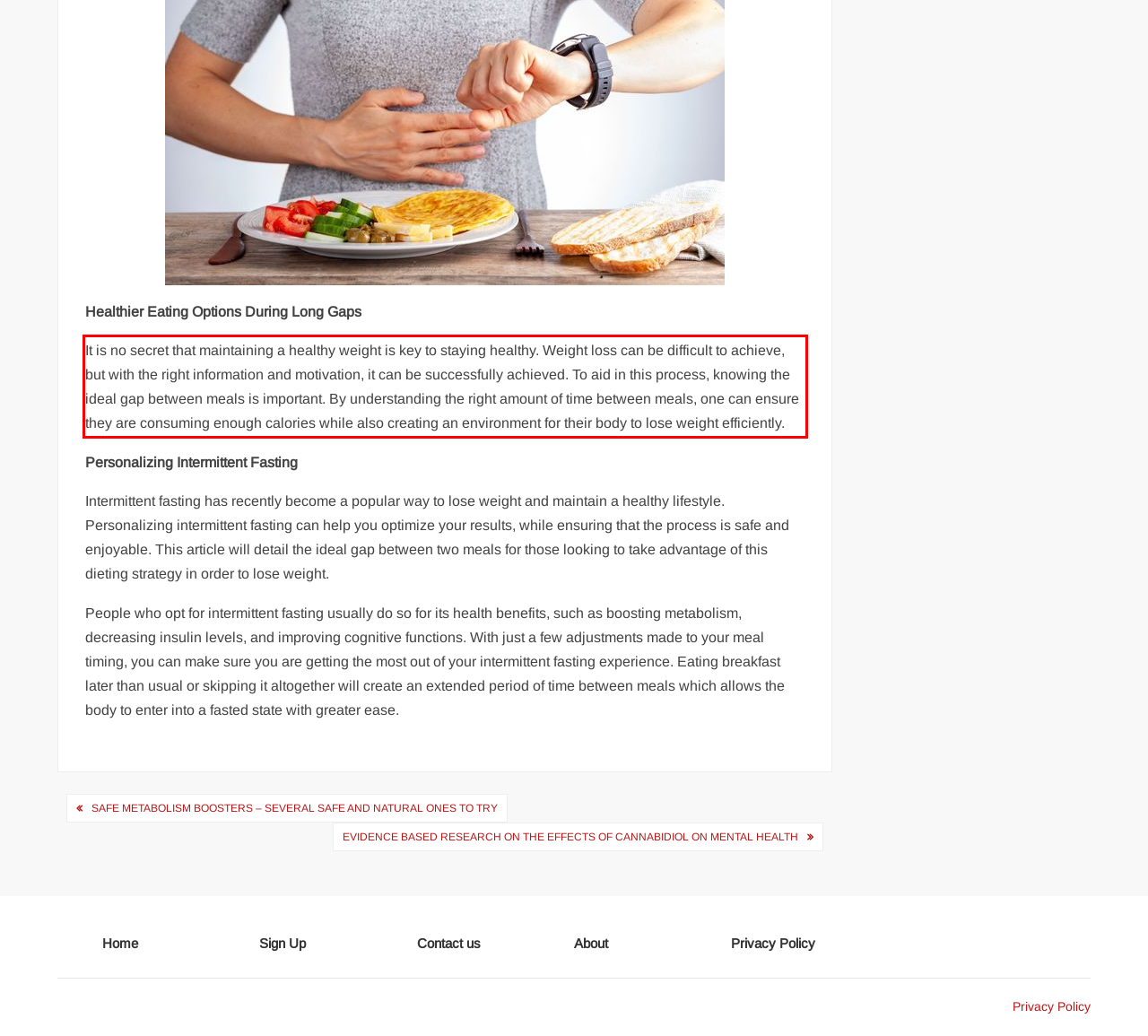From the given screenshot of a webpage, identify the red bounding box and extract the text content within it.

It is no secret that maintaining a healthy weight is key to staying healthy. Weight loss can be difficult to achieve, but with the right information and motivation, it can be successfully achieved. To aid in this process, knowing the ideal gap between meals is important. By understanding the right amount of time between meals, one can ensure they are consuming enough calories while also creating an environment for their body to lose weight efficiently.